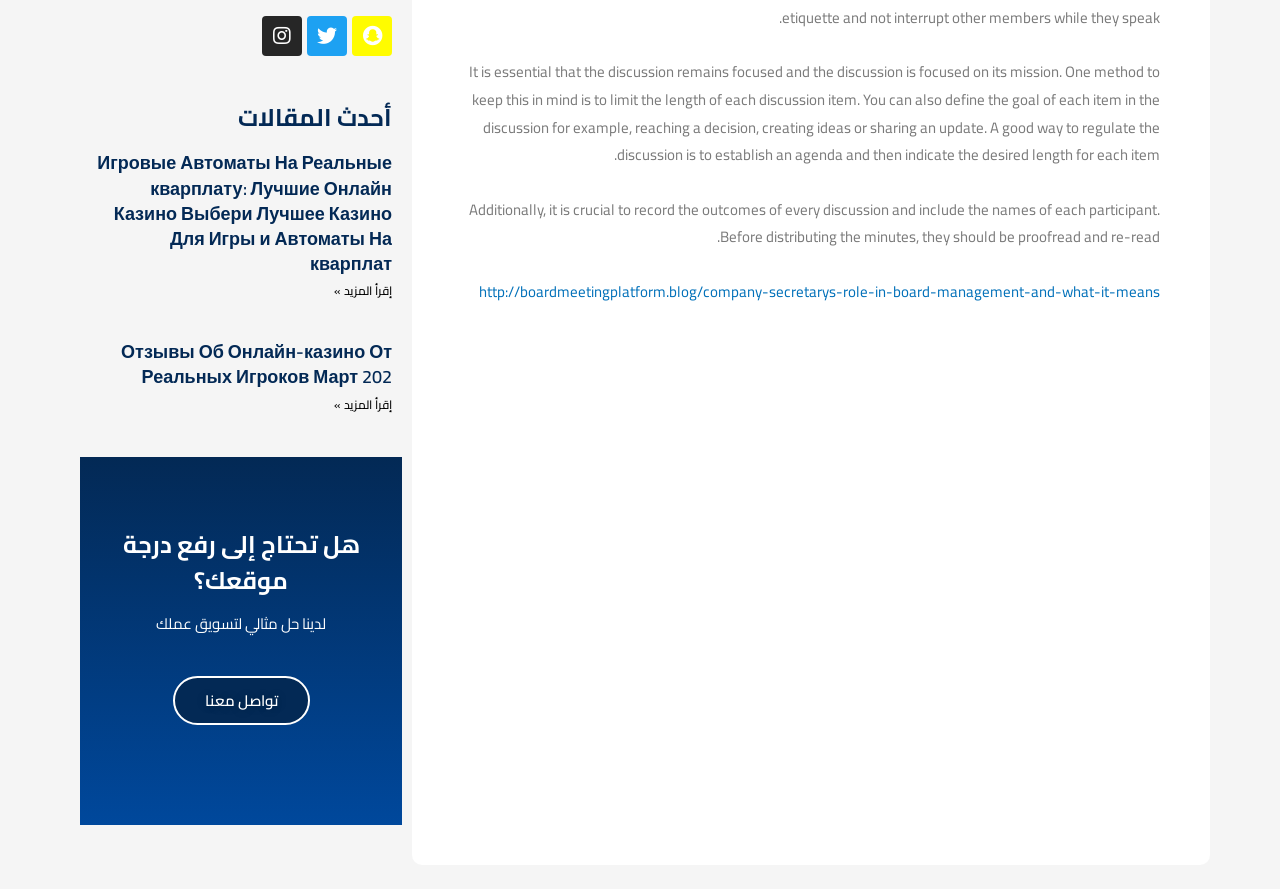Given the element description, predict the bounding box coordinates in the format (top-left x, top-left y, bottom-right x, bottom-right y). Make sure all values are between 0 and 1. Here is the element description: Instagram

[0.205, 0.019, 0.236, 0.064]